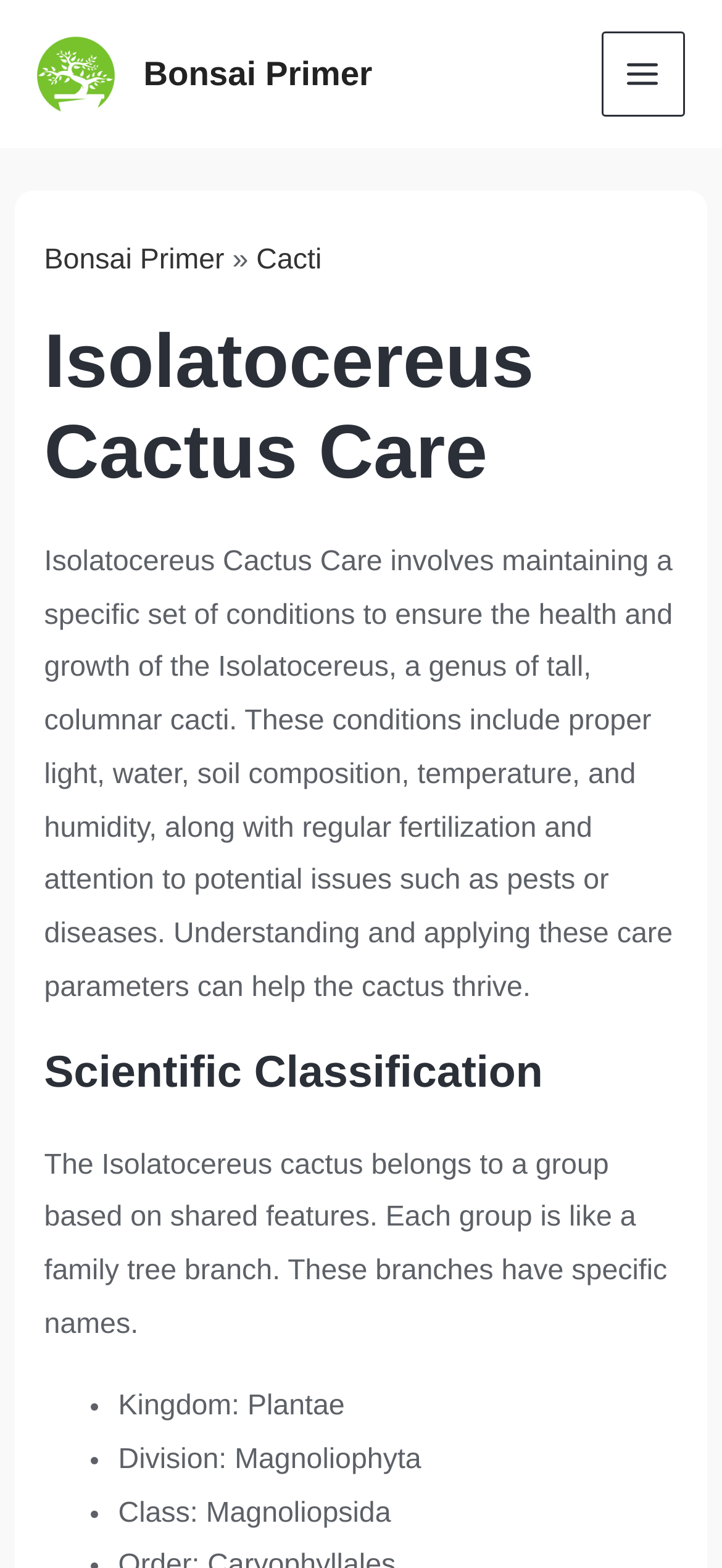Provide a single word or phrase answer to the question: 
What type of plant is the focus of this webpage?

Cactus